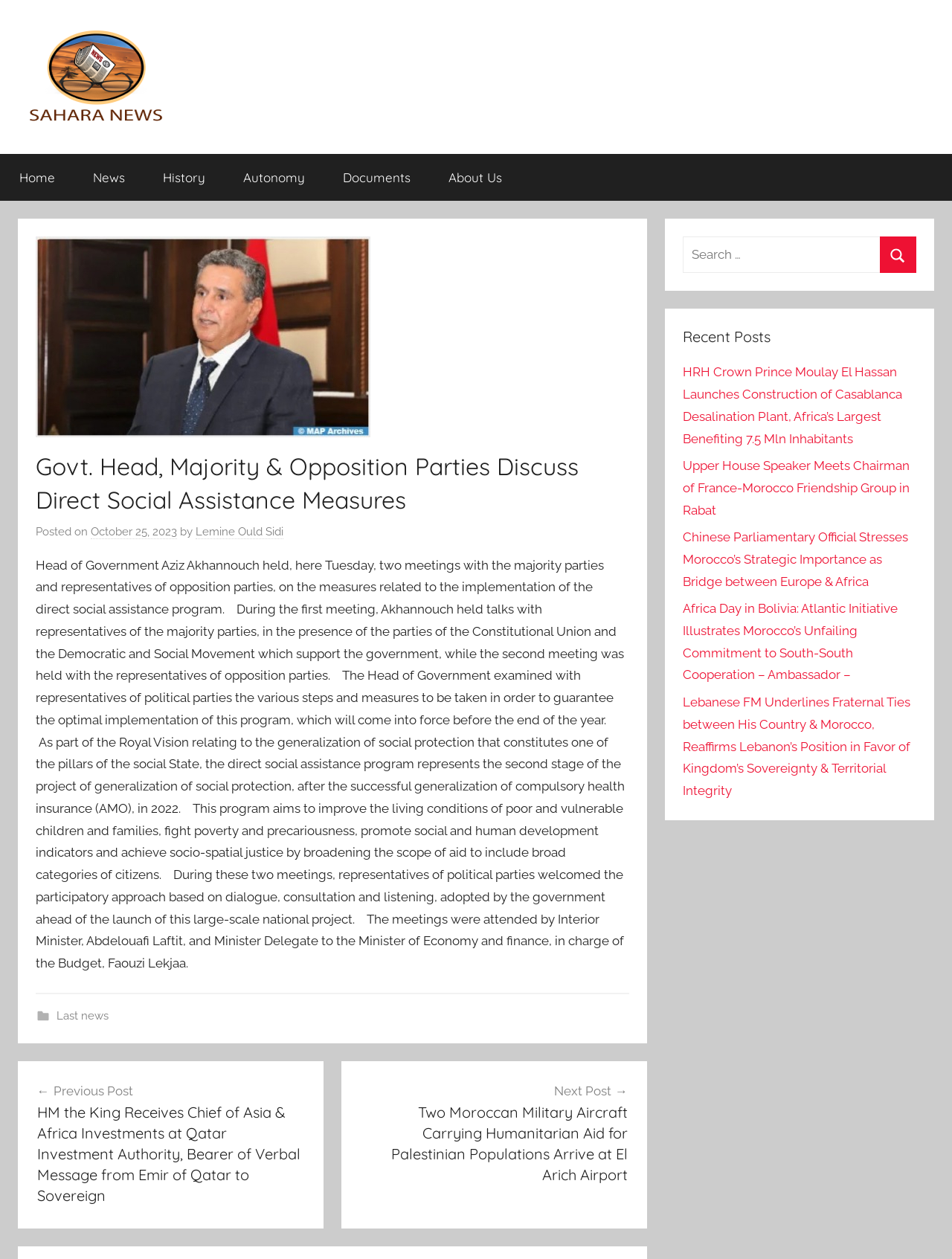Provide a brief response in the form of a single word or phrase:
What is the name of the news website?

Sahara News